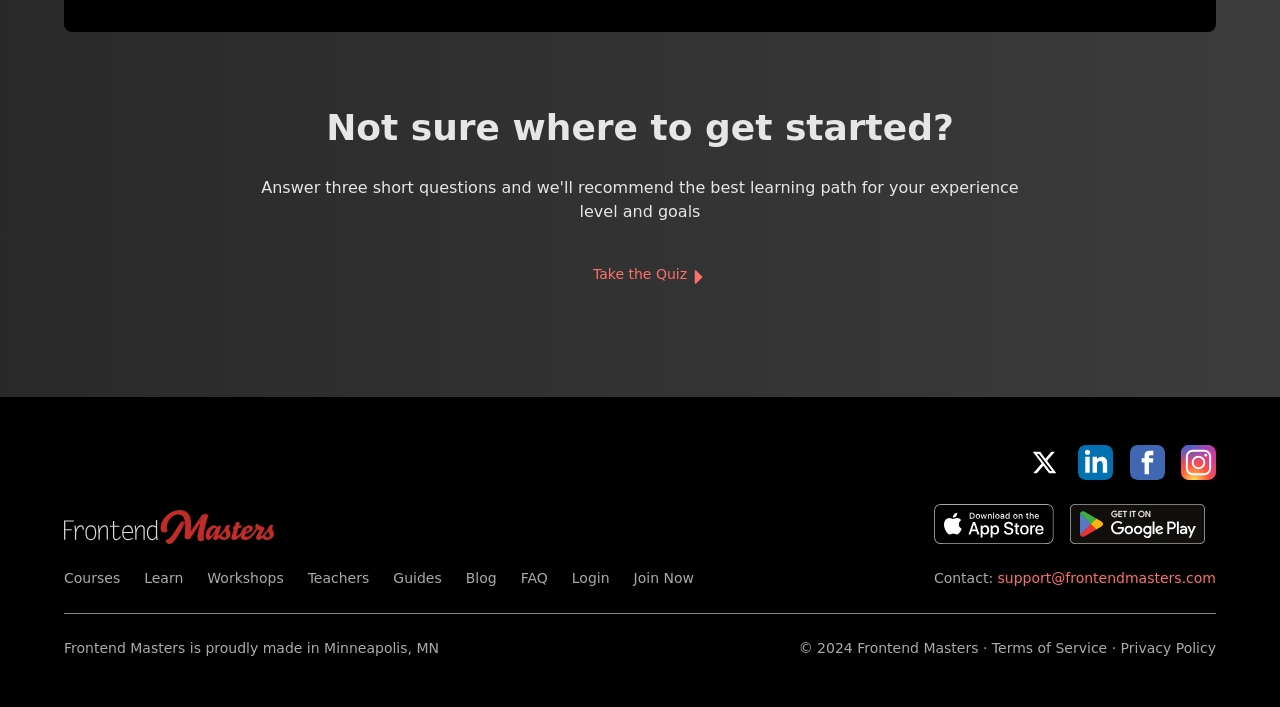What is the name of the company that created this website?
Examine the screenshot and reply with a single word or phrase.

Frontend Masters